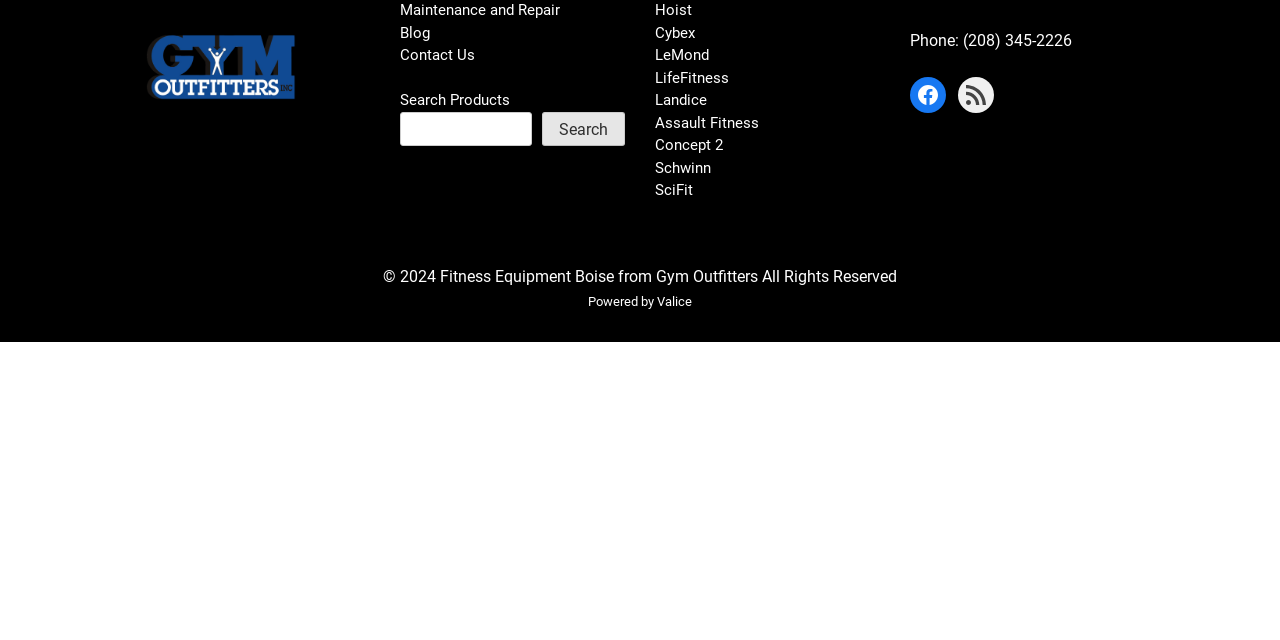Using the element description provided, determine the bounding box coordinates in the format (top-left x, top-left y, bottom-right x, bottom-right y). Ensure that all values are floating point numbers between 0 and 1. Element description: Assault Fitness

[0.512, 0.177, 0.593, 0.206]